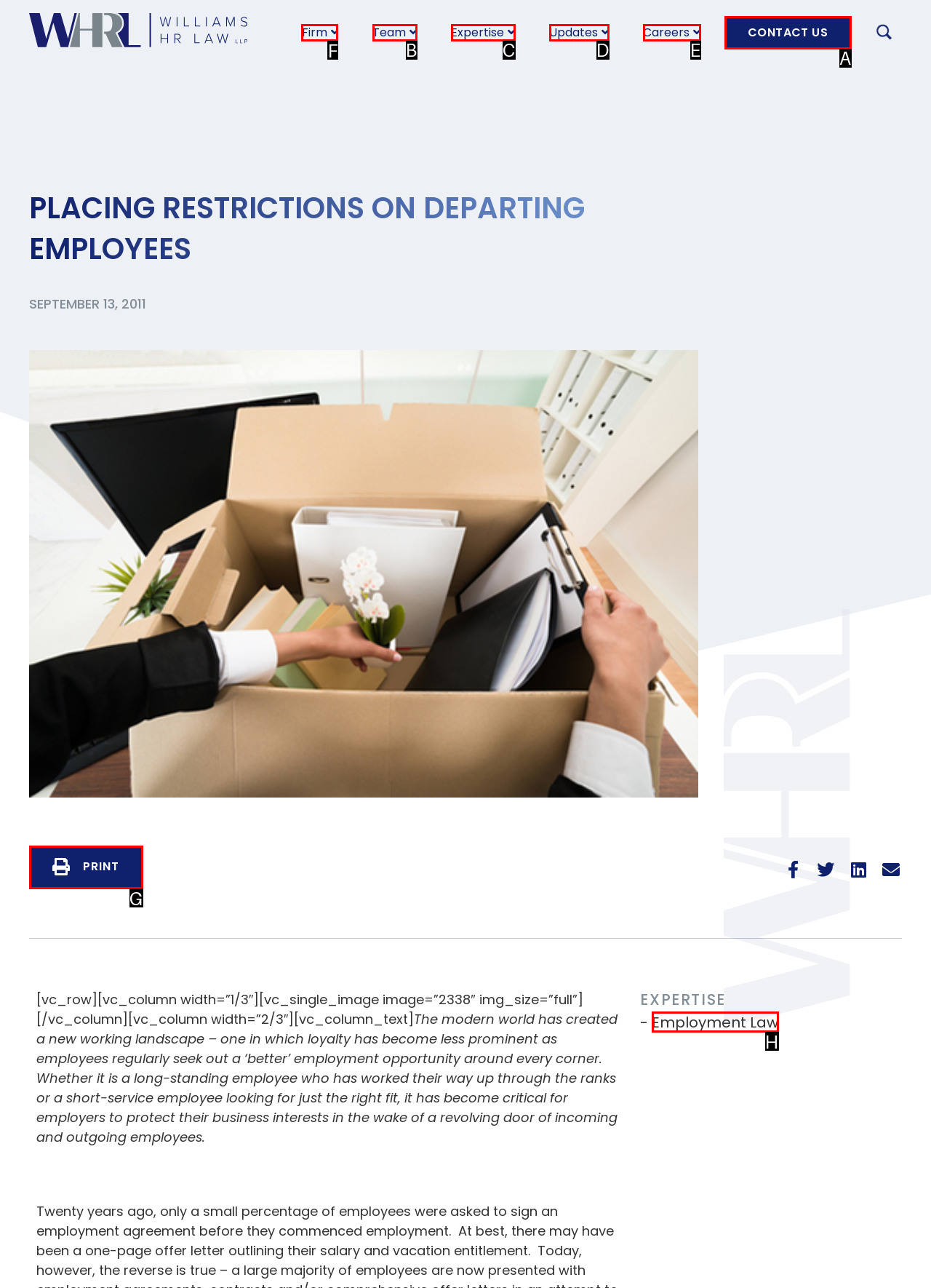Tell me which one HTML element I should click to complete the following task: Go to the 'Firm' page Answer with the option's letter from the given choices directly.

F